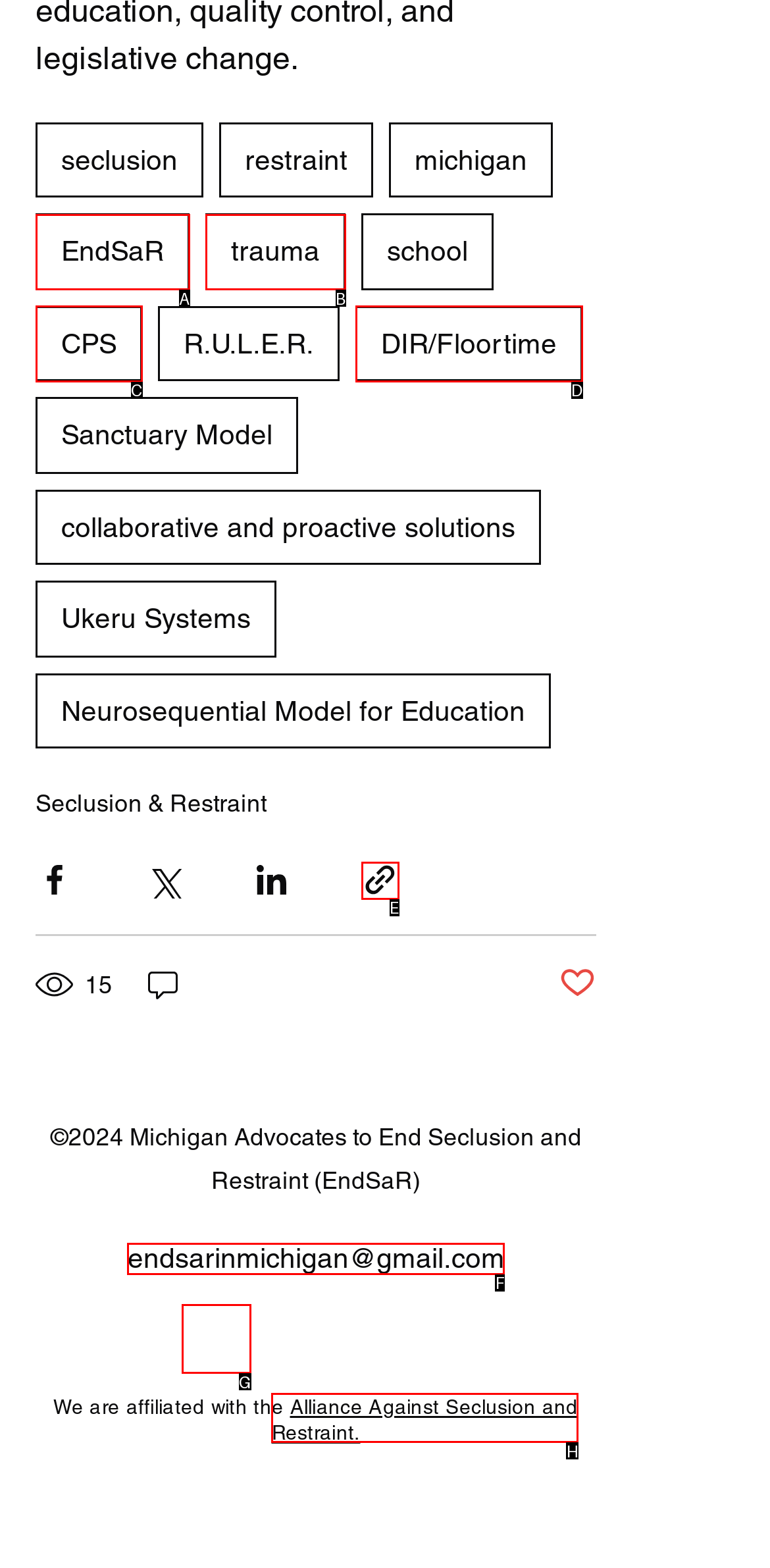Determine which HTML element fits the description: EndSaR. Answer with the letter corresponding to the correct choice.

A